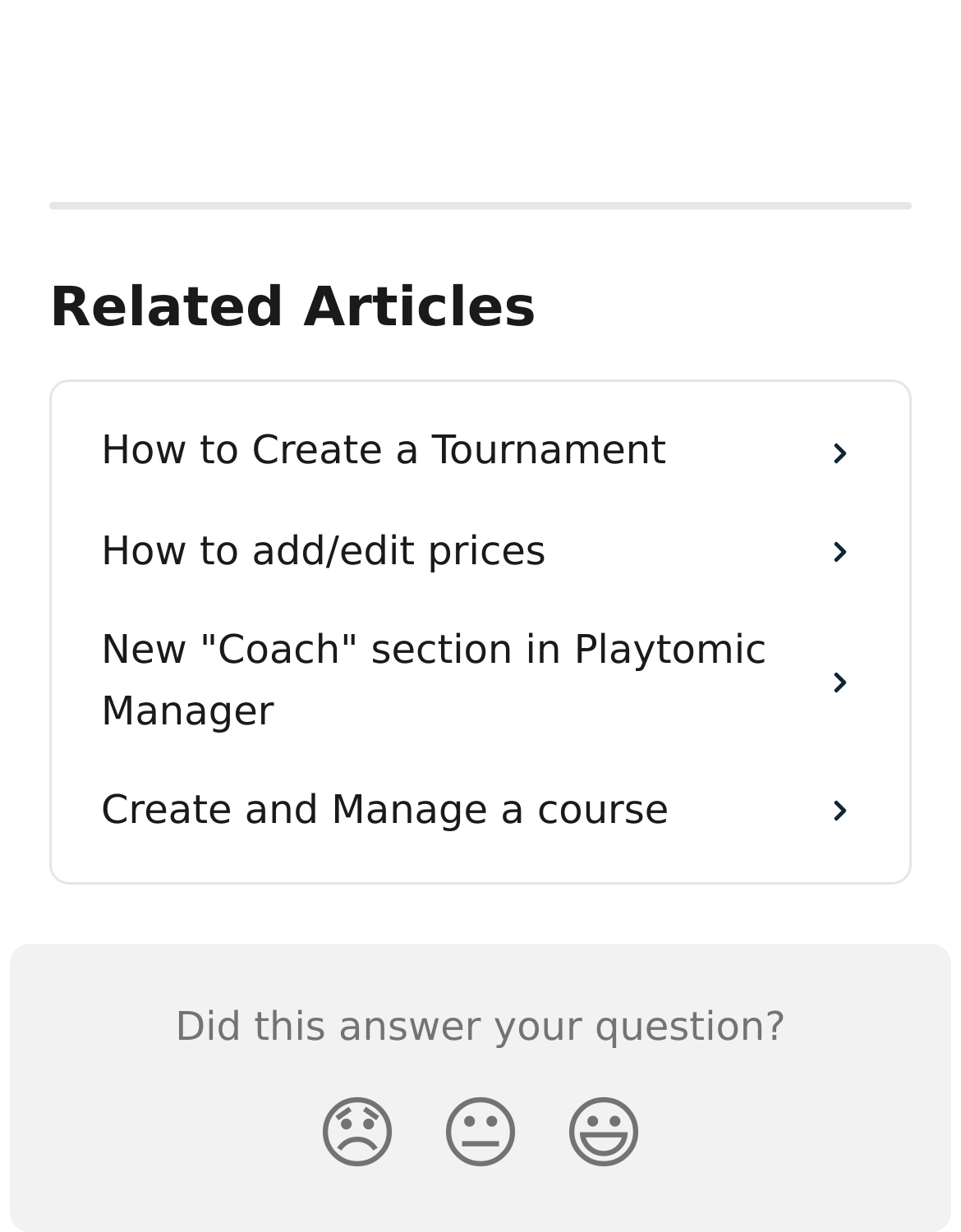What is the title of the section above the links?
Refer to the image and provide a concise answer in one word or phrase.

Related Articles